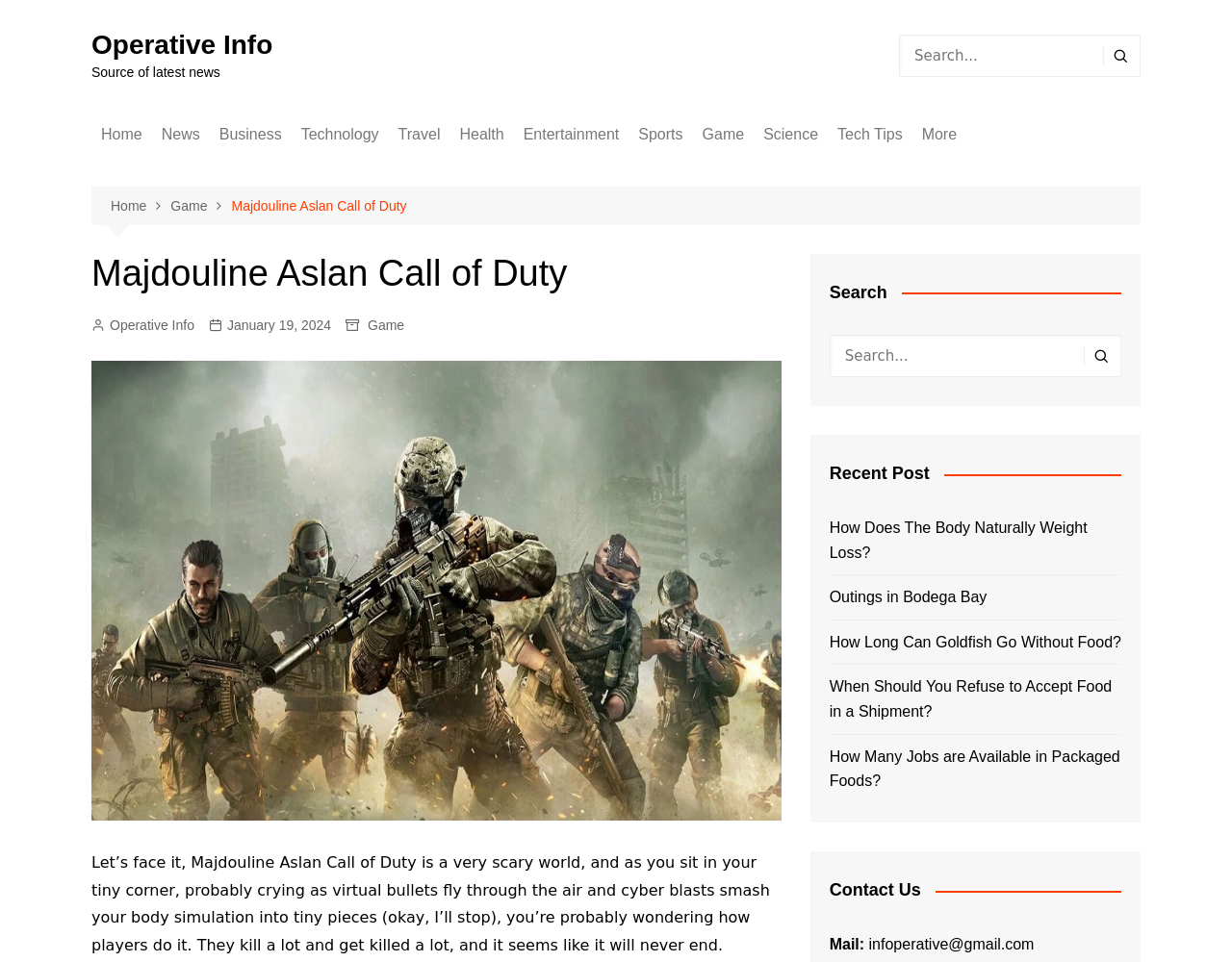Please reply with a single word or brief phrase to the question: 
What type of content is available on this webpage?

News and articles